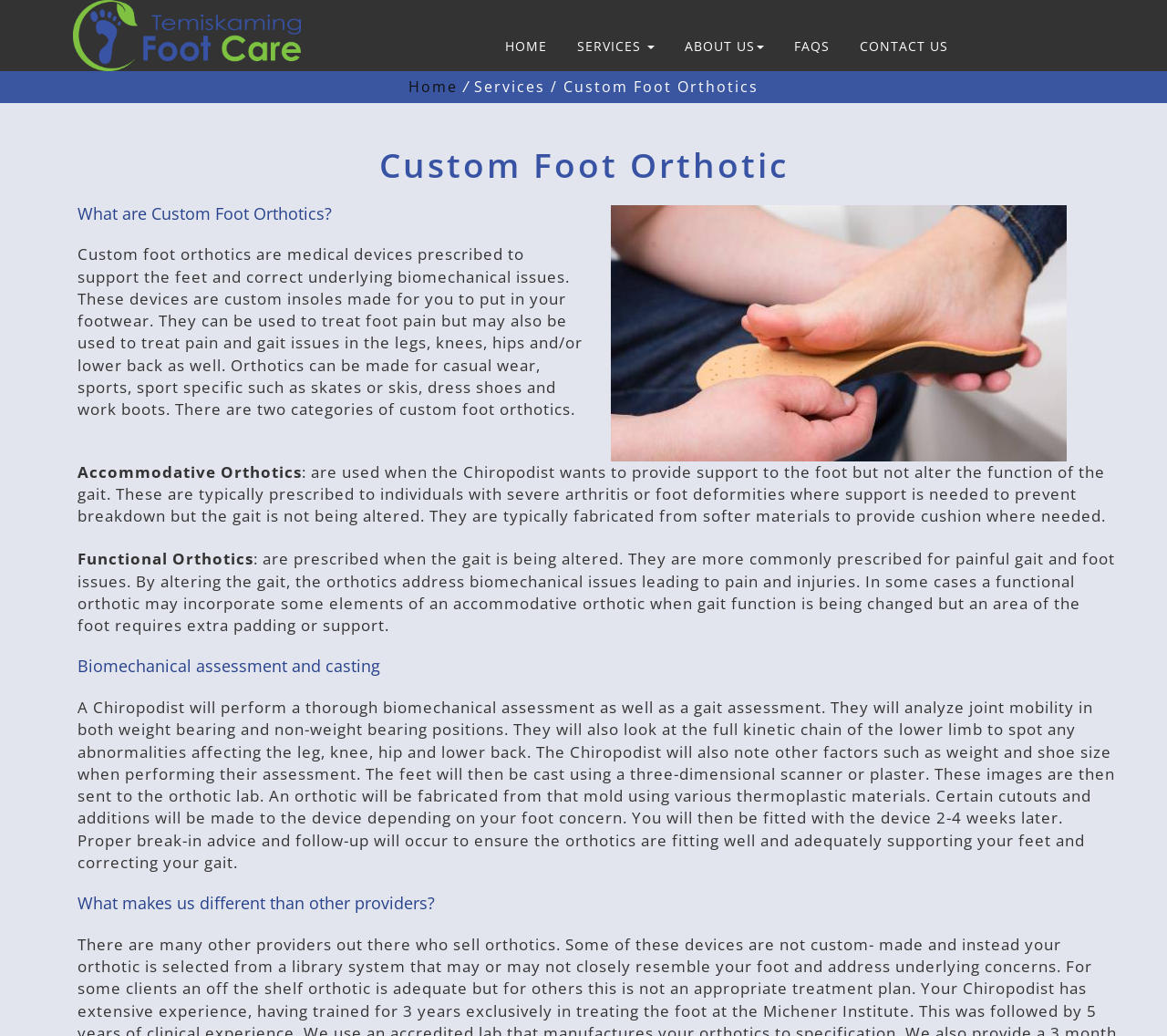Given the description of a UI element: "About Us", identify the bounding box coordinates of the matching element in the webpage screenshot.

[0.579, 0.027, 0.662, 0.061]